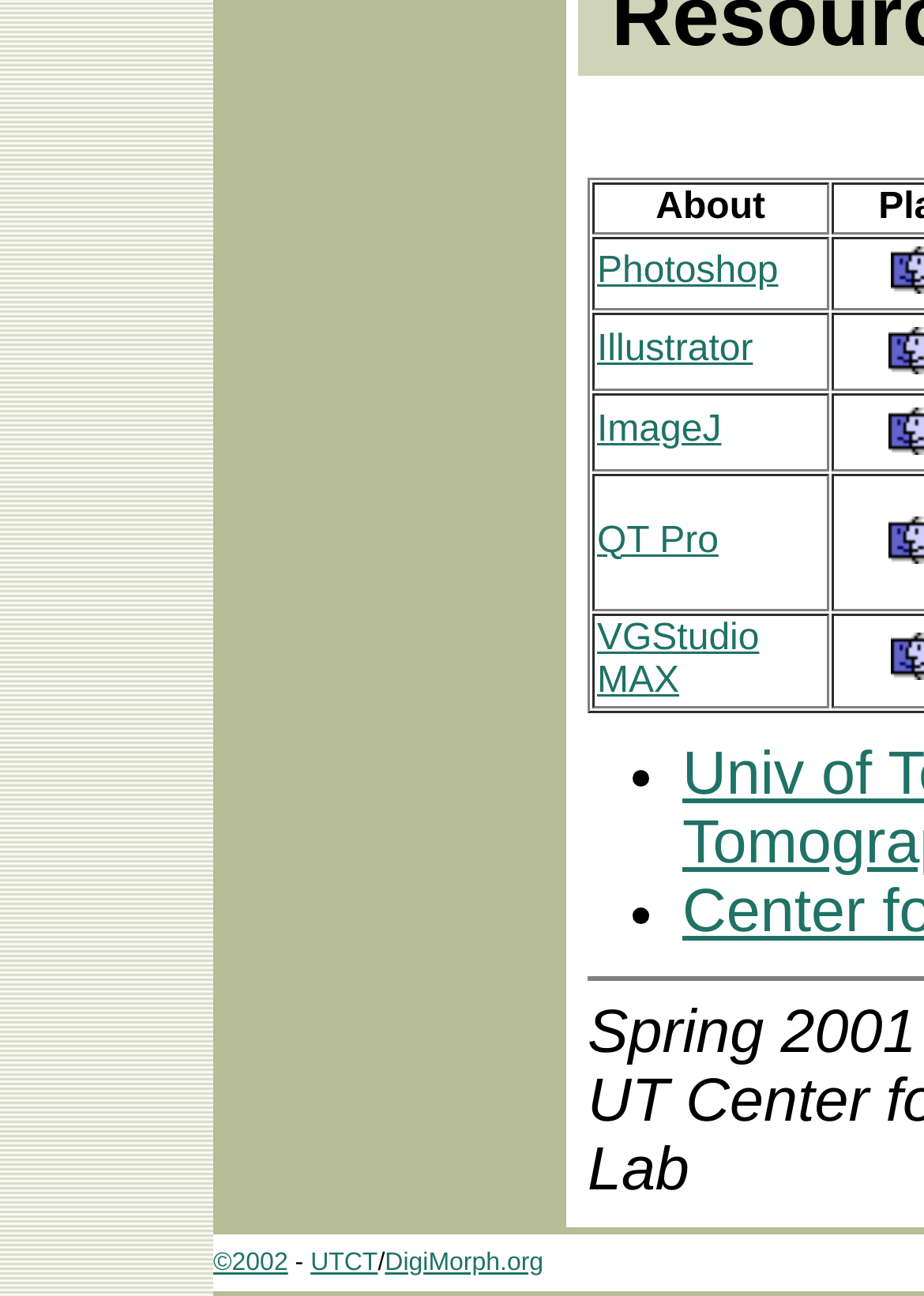Specify the bounding box coordinates of the region I need to click to perform the following instruction: "go to ImageJ". The coordinates must be four float numbers in the range of 0 to 1, i.e., [left, top, right, bottom].

[0.646, 0.316, 0.781, 0.347]